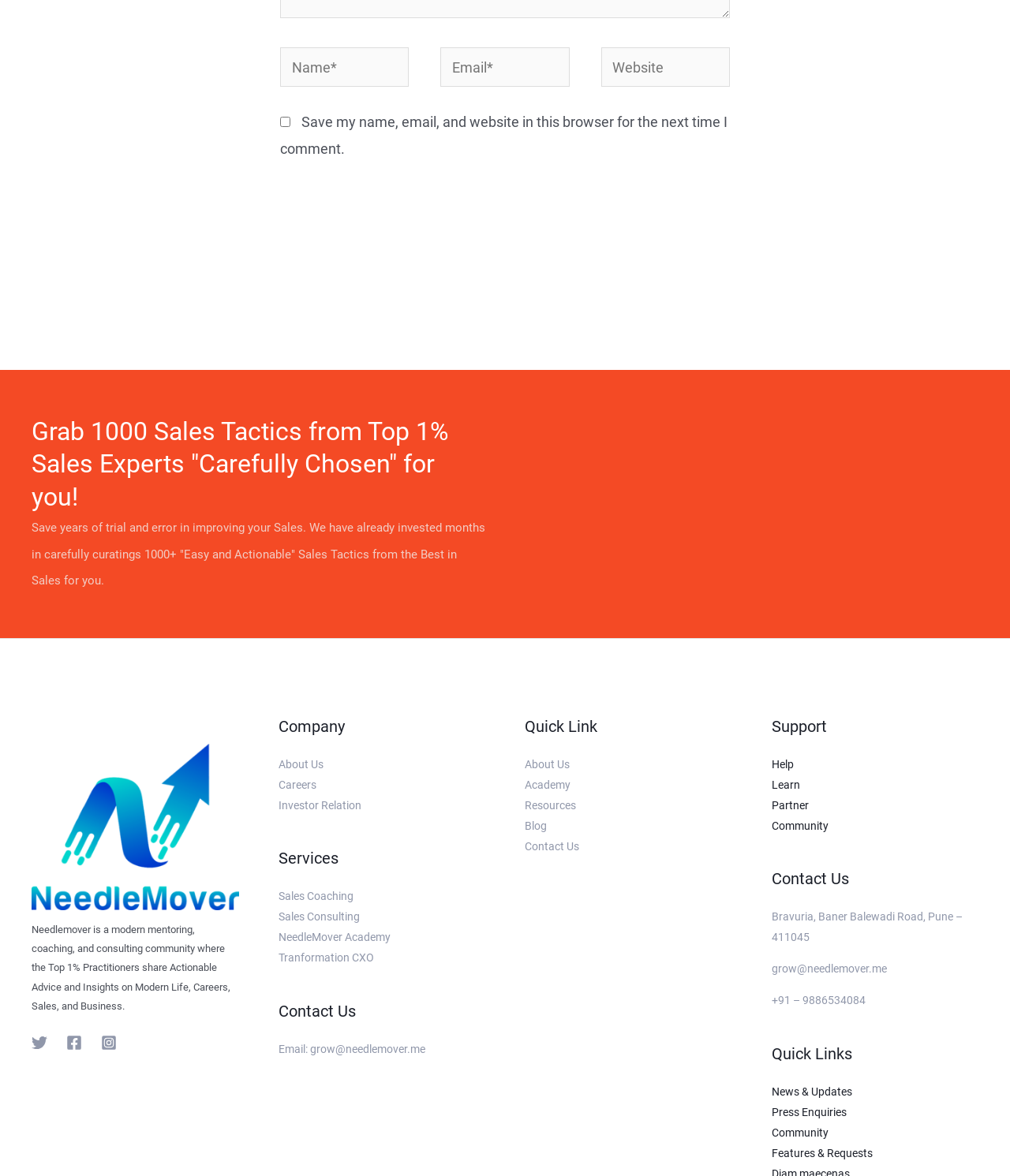What is the main topic of the webpage?
Answer the question with a single word or phrase by looking at the picture.

Sales tactics